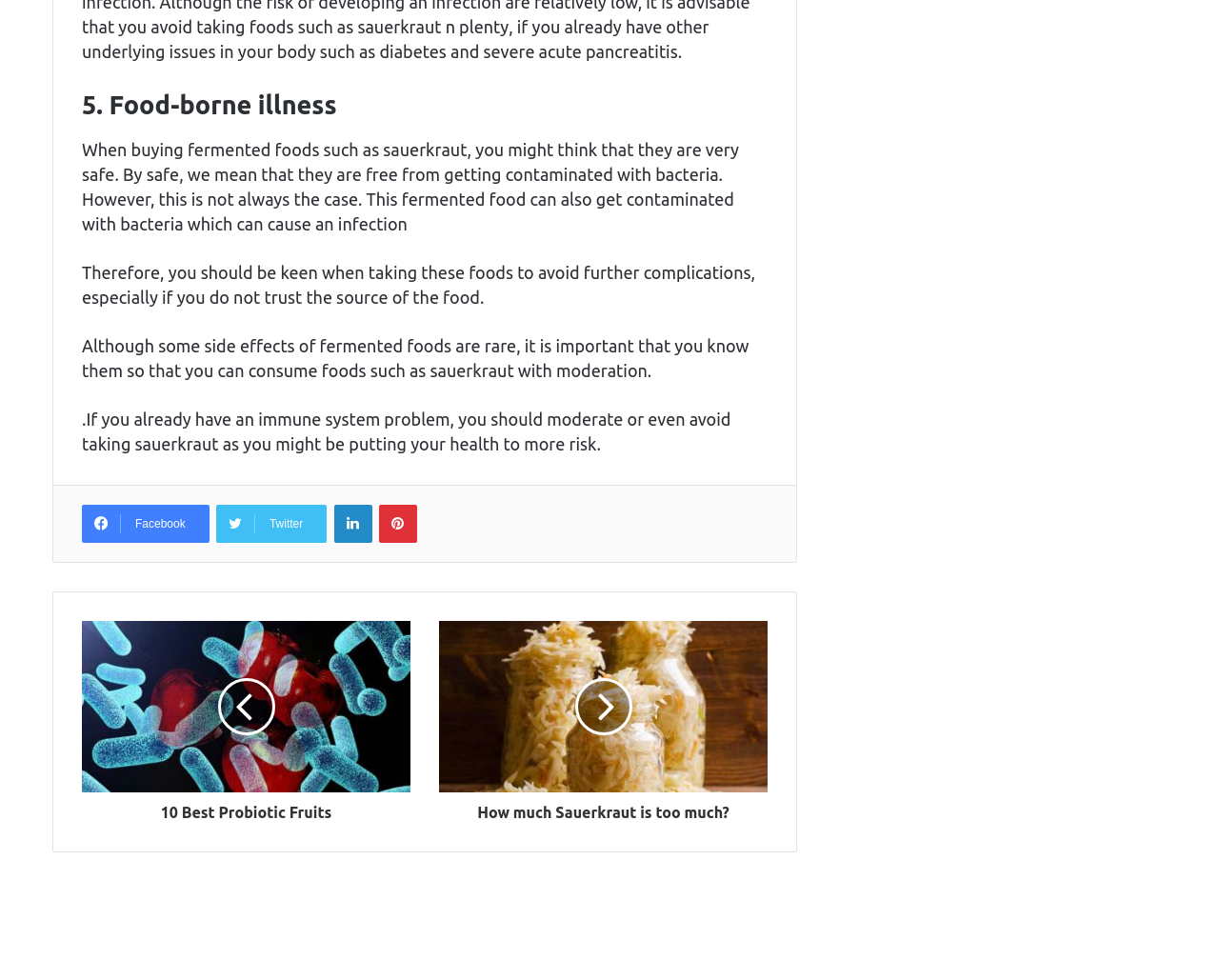Bounding box coordinates should be provided in the format (top-left x, top-left y, bottom-right x, bottom-right y) with all values between 0 and 1. Identify the bounding box for this UI element: LinkedIn

[0.274, 0.515, 0.305, 0.554]